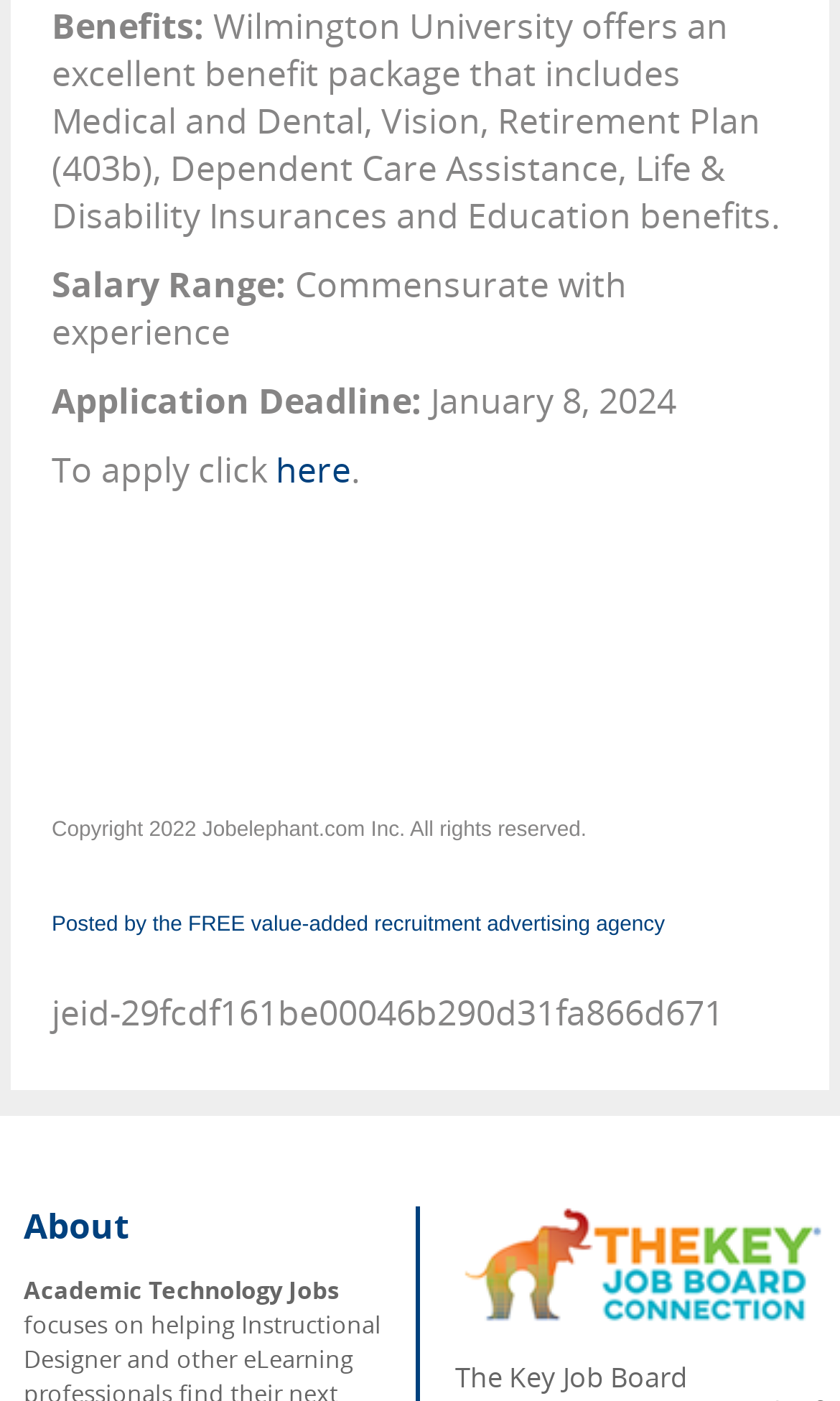What type of benefits does Wilmington University offer?
Based on the image, answer the question with a single word or brief phrase.

Medical, Dental, Vision, etc.